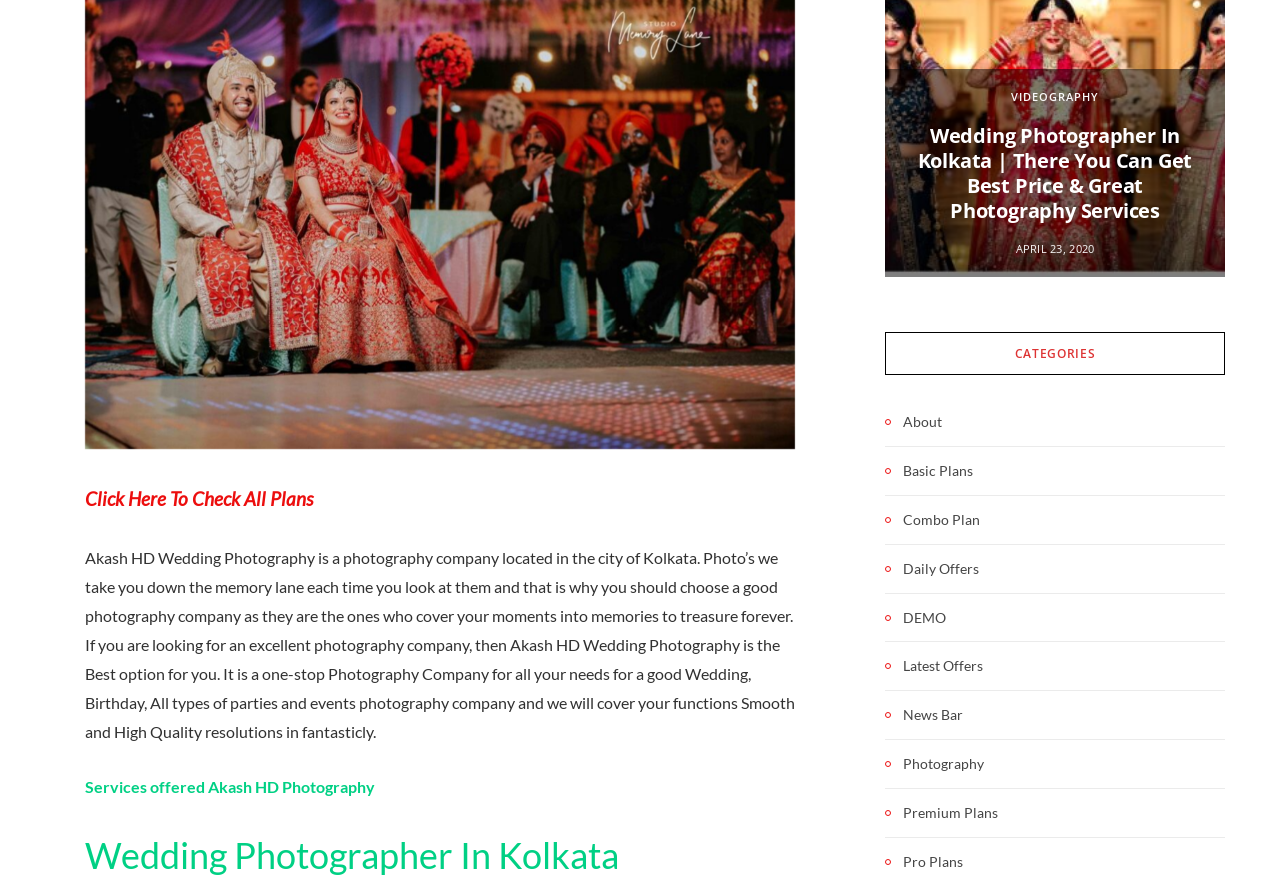Extract the bounding box coordinates for the UI element described as: "February 1, 2020".

[0.521, 0.273, 0.597, 0.289]